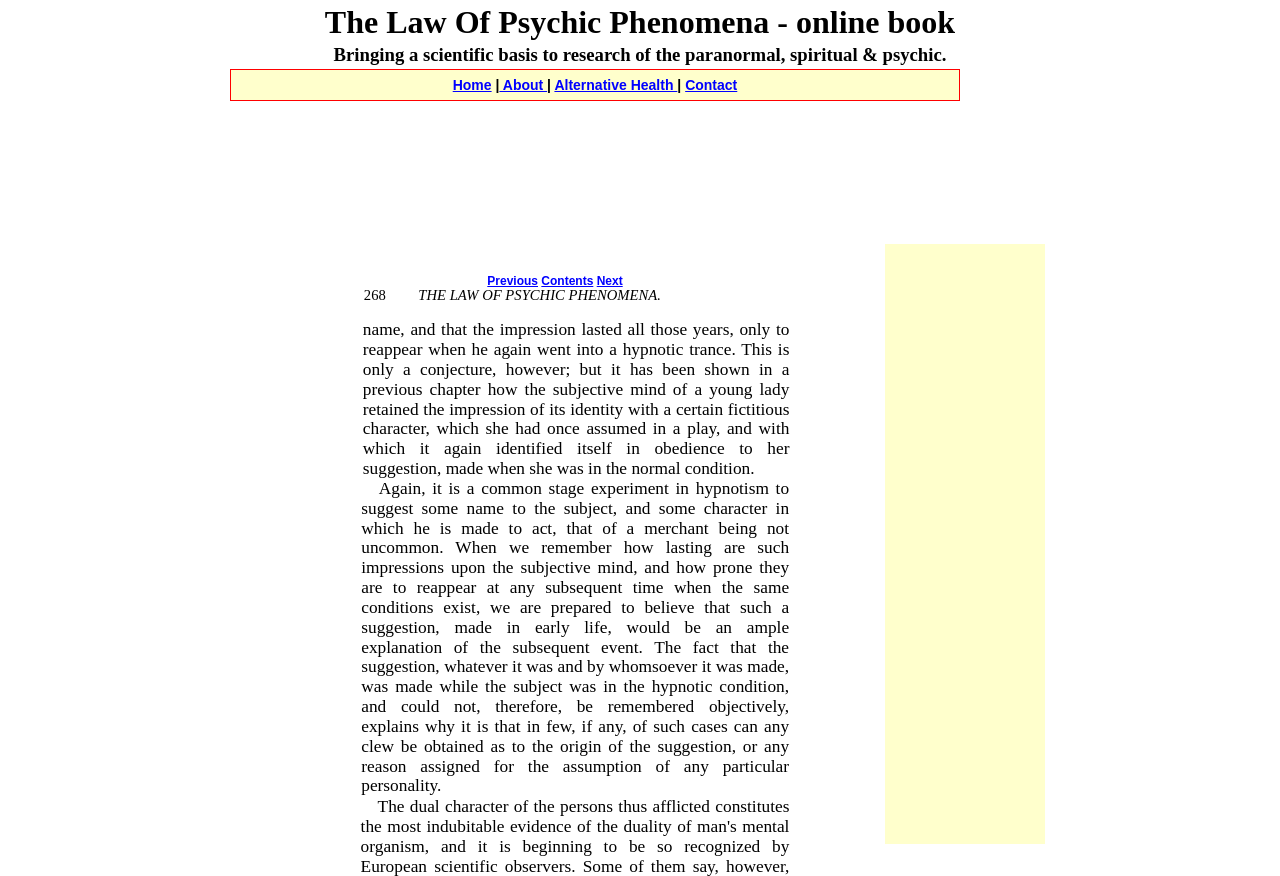Identify the bounding box coordinates of the element that should be clicked to fulfill this task: "view contents". The coordinates should be provided as four float numbers between 0 and 1, i.e., [left, top, right, bottom].

[0.423, 0.313, 0.464, 0.329]